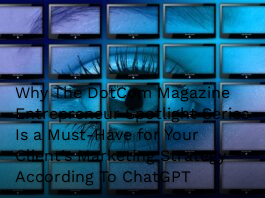What is the purpose of the Entrepreneur Spotlight Series?
Provide a detailed answer to the question using information from the image.

According to the caption, the Entrepreneur Spotlight Series is positioned as an essential tool for entrepreneurs looking to enhance their brand image and connect with a broader audience through innovative marketing techniques. This suggests that the primary purpose of the series is to help entrepreneurs improve their brand image.